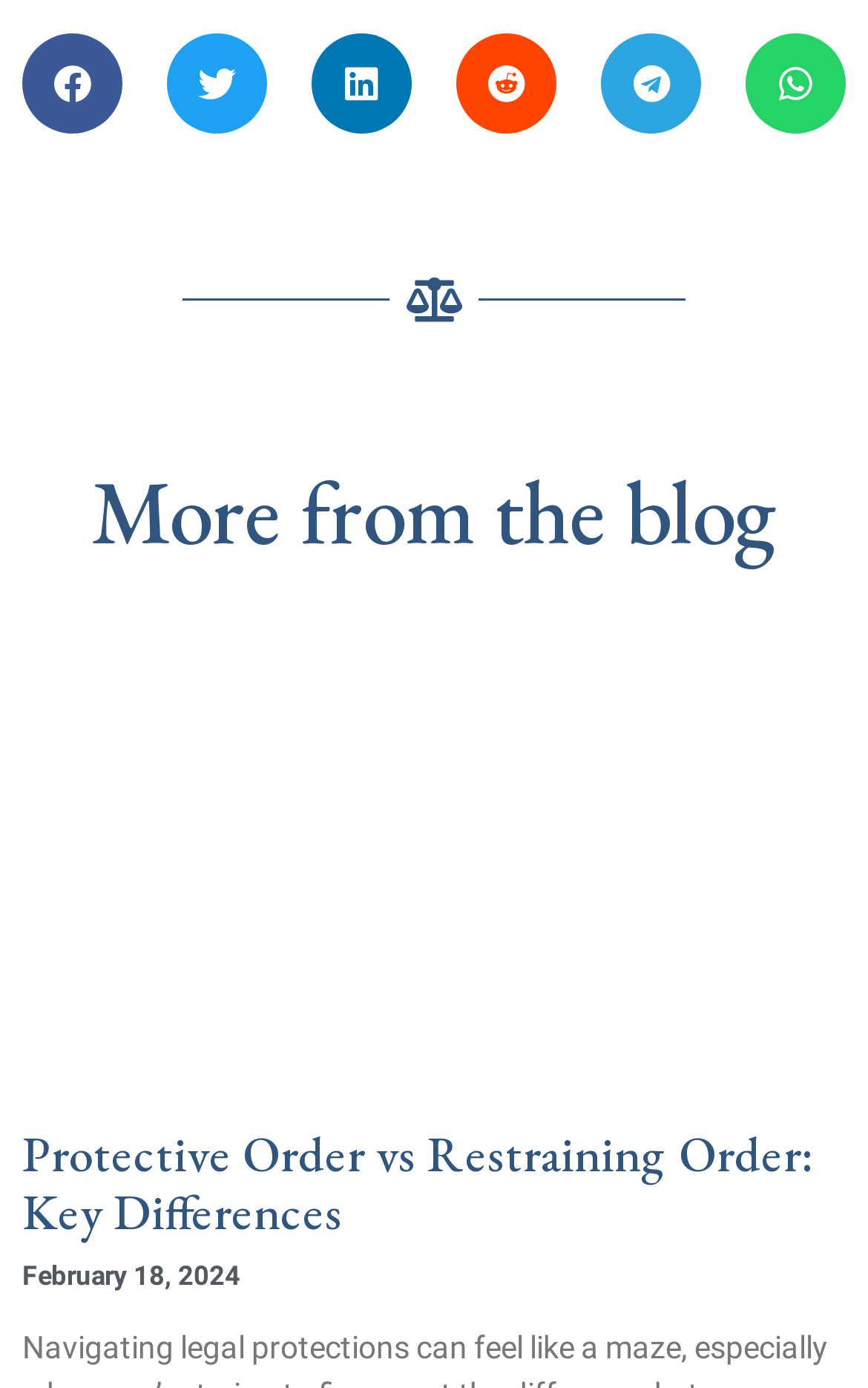How many social media share buttons are there?
Please look at the screenshot and answer using one word or phrase.

6